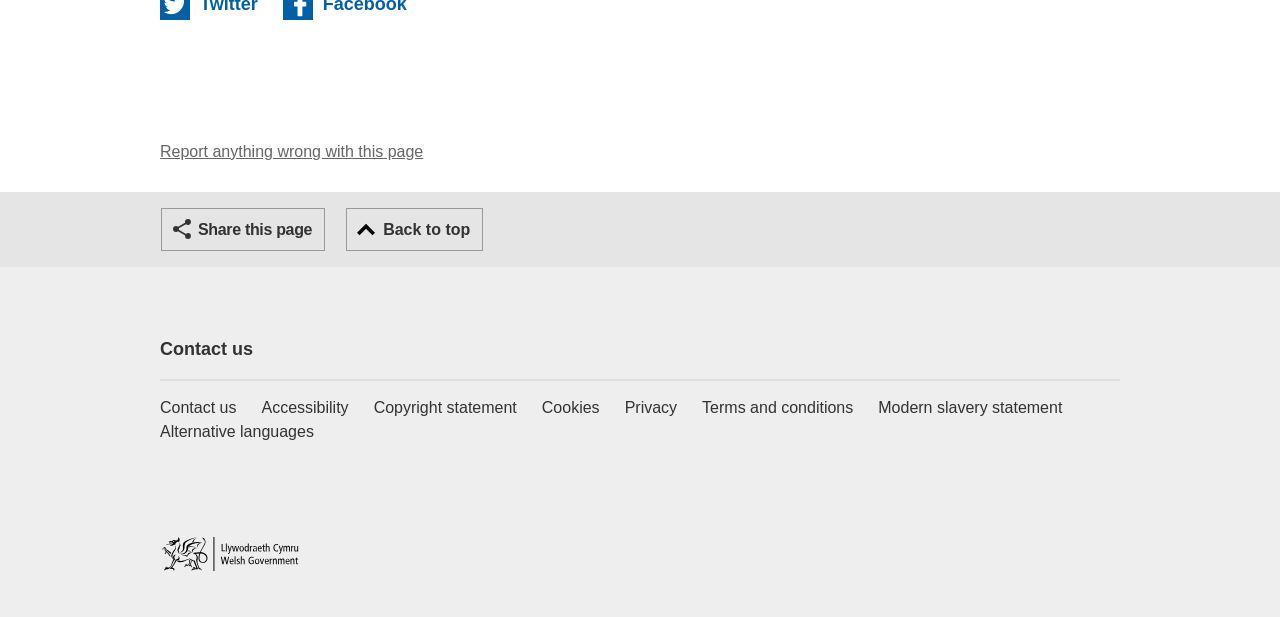Please locate the bounding box coordinates for the element that should be clicked to achieve the following instruction: "Share this page". Ensure the coordinates are given as four float numbers between 0 and 1, i.e., [left, top, right, bottom].

[0.126, 0.337, 0.254, 0.407]